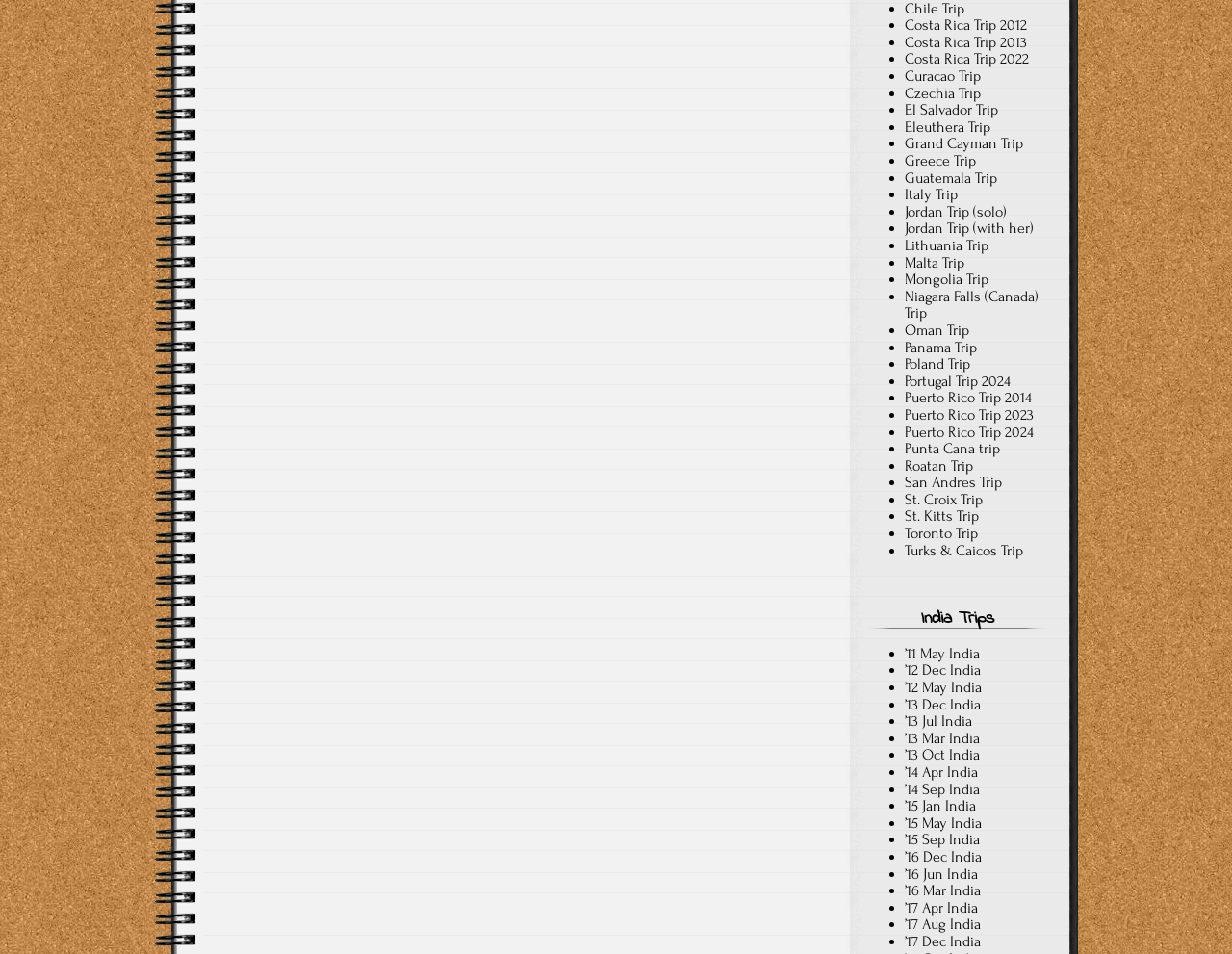Please give the bounding box coordinates of the area that should be clicked to fulfill the following instruction: "View India Trips". The coordinates should be in the format of four float numbers from 0 to 1, i.e., [left, top, right, bottom].

[0.703, 0.641, 0.851, 0.659]